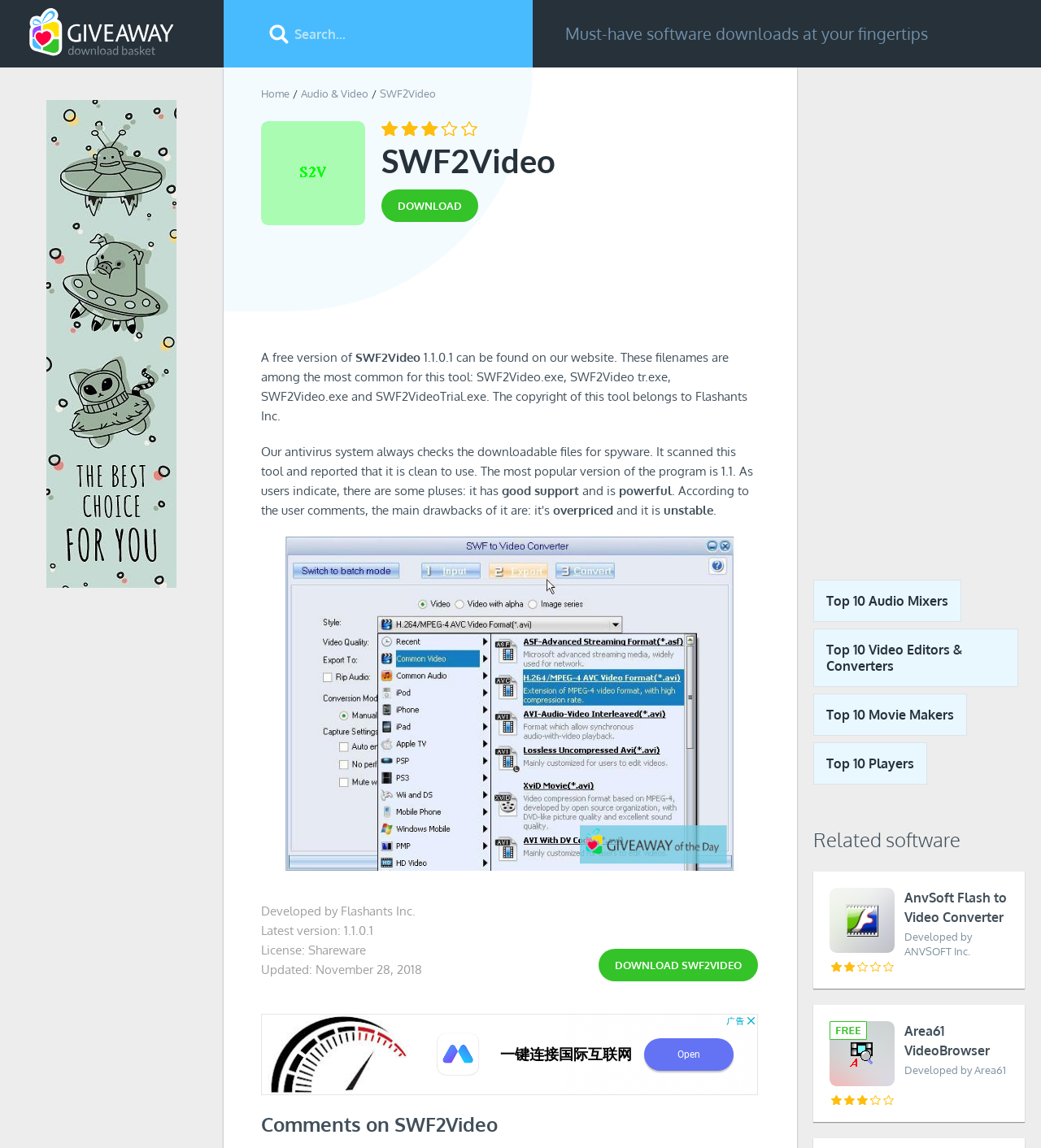Please use the details from the image to answer the following question comprehensively:
What is the name of the software?

The name of the software is mentioned in the heading 'SWF2Video' and also in the static text 'SWF2Video' which is located near the top of the webpage.